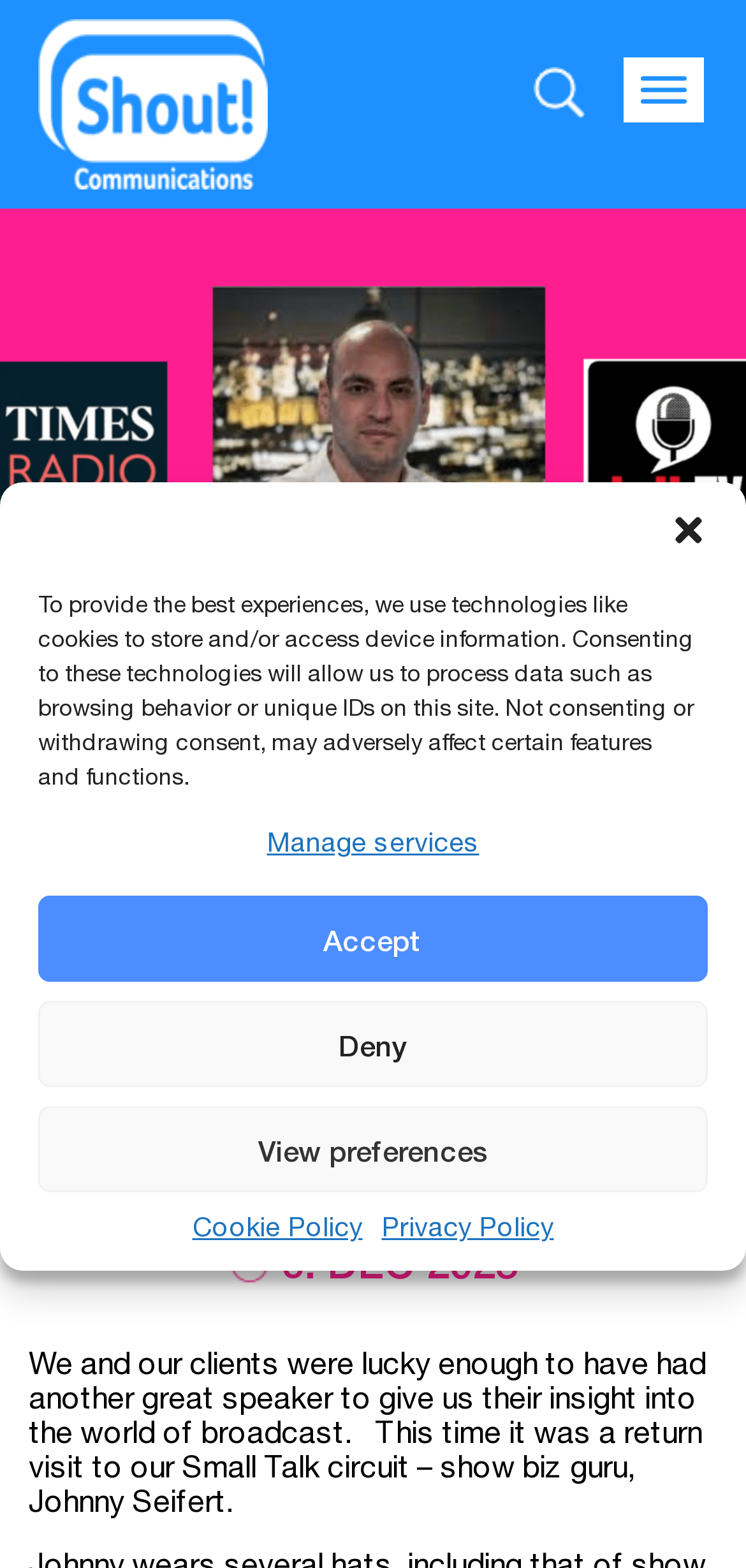What is the name of the podcast presented by Johnny Seifert?
Answer the question with as much detail as possible.

The name of the podcast presented by Johnny Seifert is not explicitly mentioned on the webpage, but based on the meta description, it can be inferred that the podcast is 'Secure the Insecure'.